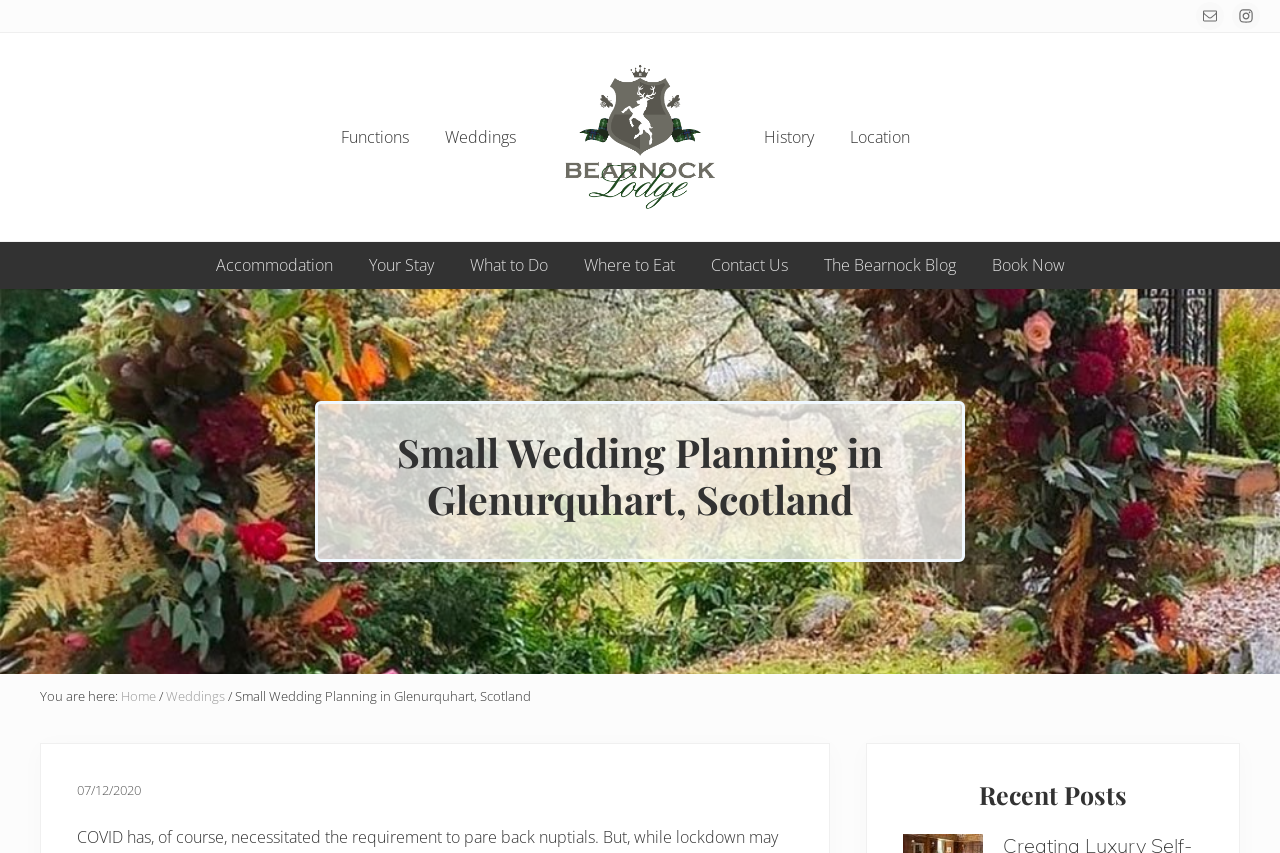What is the name of the lodge?
From the image, provide a succinct answer in one word or a short phrase.

Bearnock Lodge